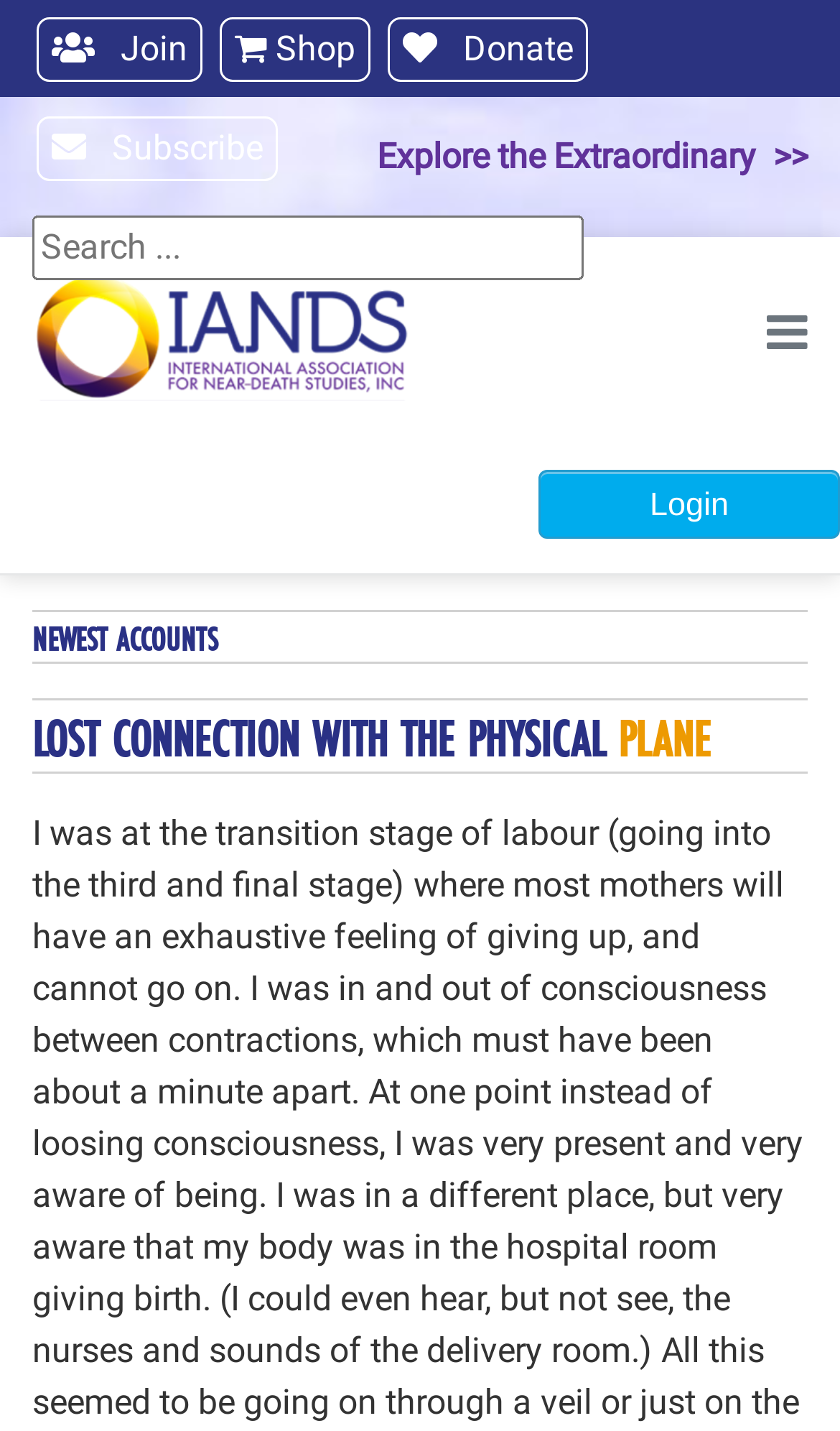Write a detailed summary of the webpage, including text, images, and layout.

This webpage is about the International Association for Near Death Studies (IANDS). At the top, there are four links: "Join", "Shop", "Donate", and "Subscribe", aligned horizontally and spaced evenly apart. Below these links, there is a search bar with a "Search" label and a text box. 

To the right of the search bar, there is a heading "Explore the Extraordinary" followed by an arrow. Below this heading, there are five links with accompanying images: "iands.org", "NDE videos", "Experiencer Accounts", "Groups and Events", and "Conference". These links are arranged horizontally and take up most of the width of the page.

Above these links, there is a header section with the IANDS logo and a button with three horizontal lines, which likely opens a menu. Below the links, there is a "Login" button at the bottom right corner of the page.

The main content of the page is divided into two sections. The first section is headed "NEWEST ACCOUNTS", and the second section is headed "LOST CONNECTION WITH THE PHYSICAL PLANE", which is also the title of the webpage.